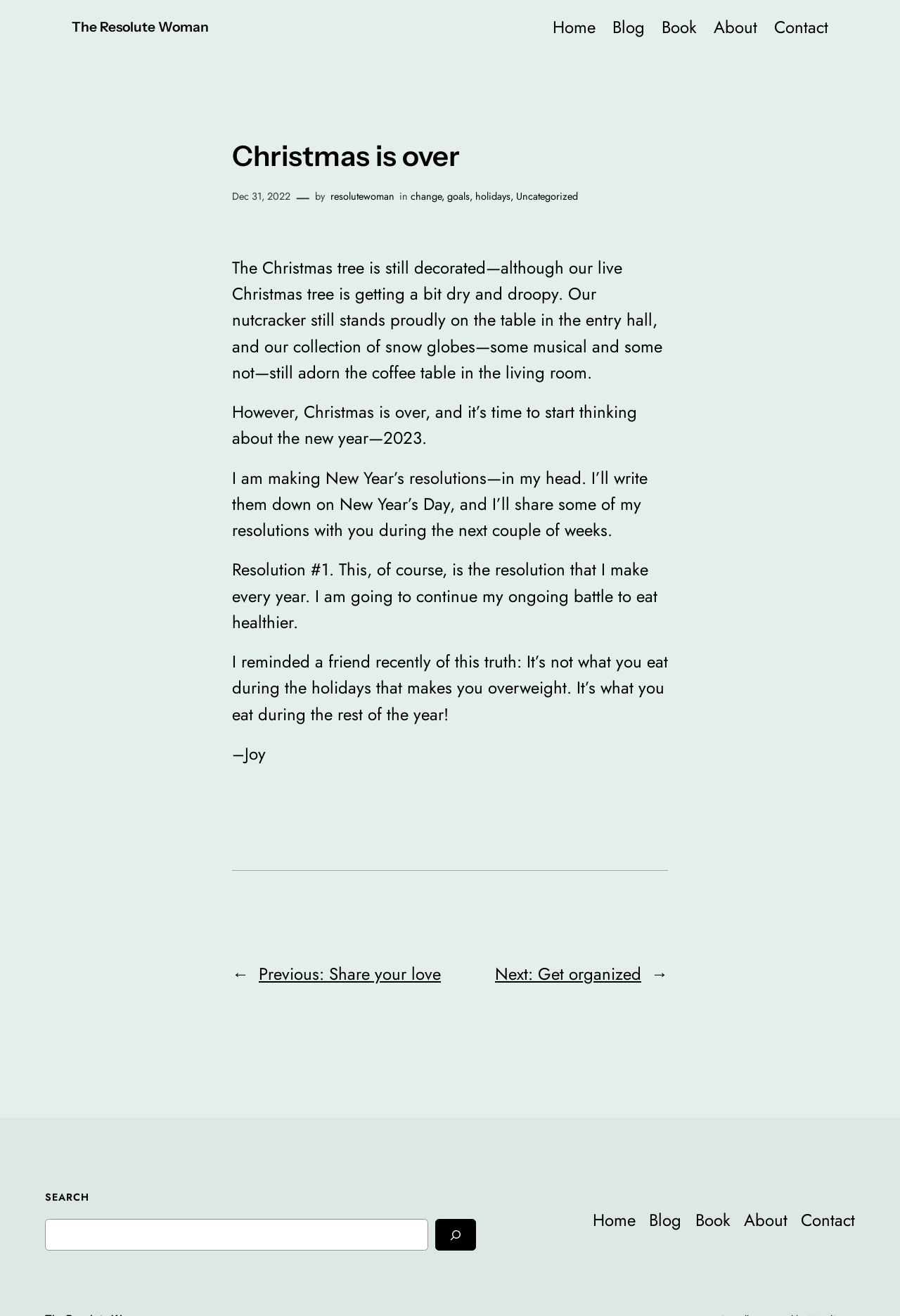Please identify the bounding box coordinates of the element I should click to complete this instruction: 'go to home page'. The coordinates should be given as four float numbers between 0 and 1, like this: [left, top, right, bottom].

[0.614, 0.011, 0.661, 0.031]